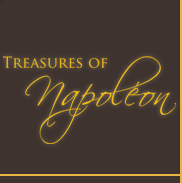What is the color of the text in the logo?
Provide a one-word or short-phrase answer based on the image.

Gold